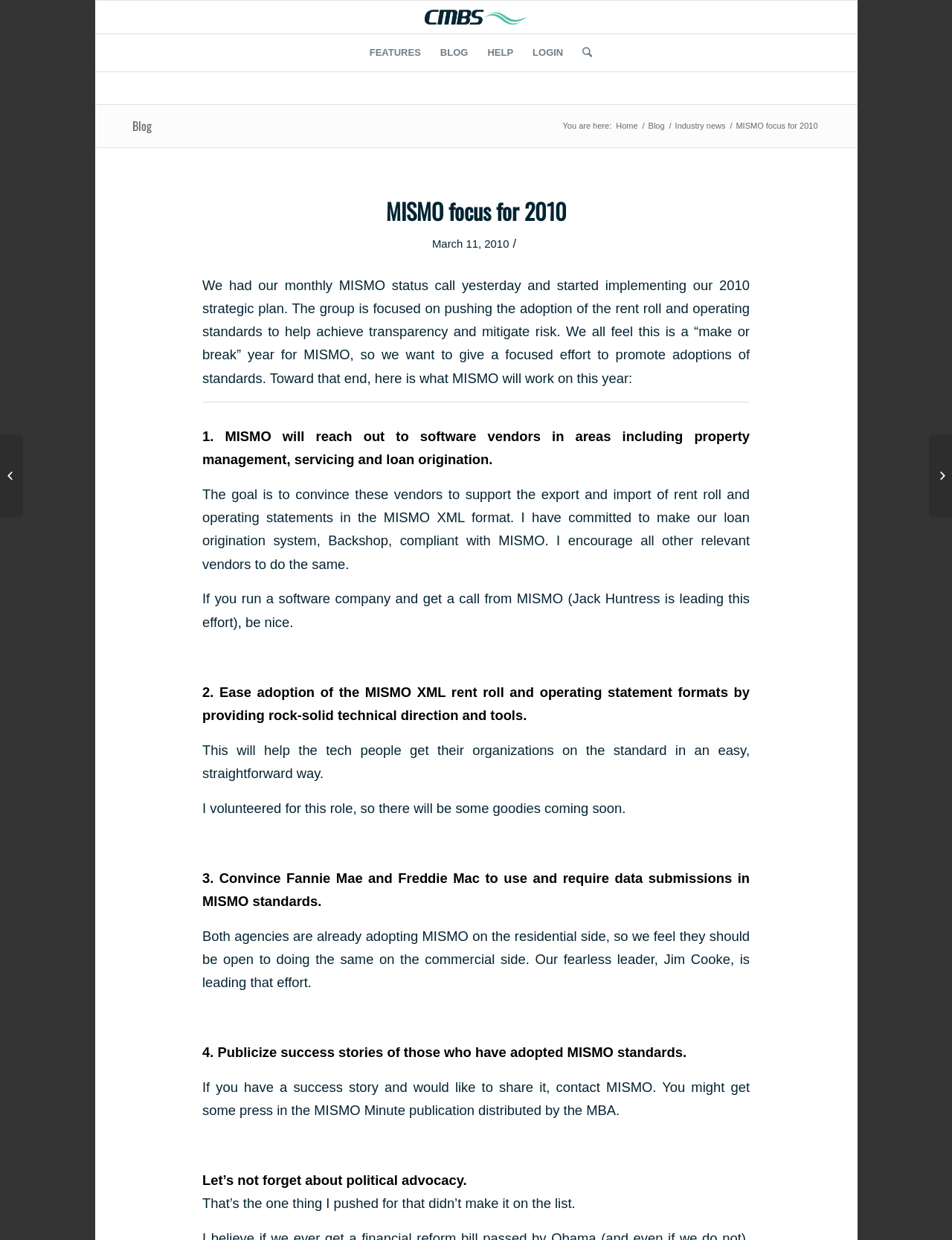Find the bounding box coordinates for the HTML element described in this sentence: "HELP". Provide the coordinates as four float numbers between 0 and 1, in the format [left, top, right, bottom].

[0.502, 0.028, 0.549, 0.058]